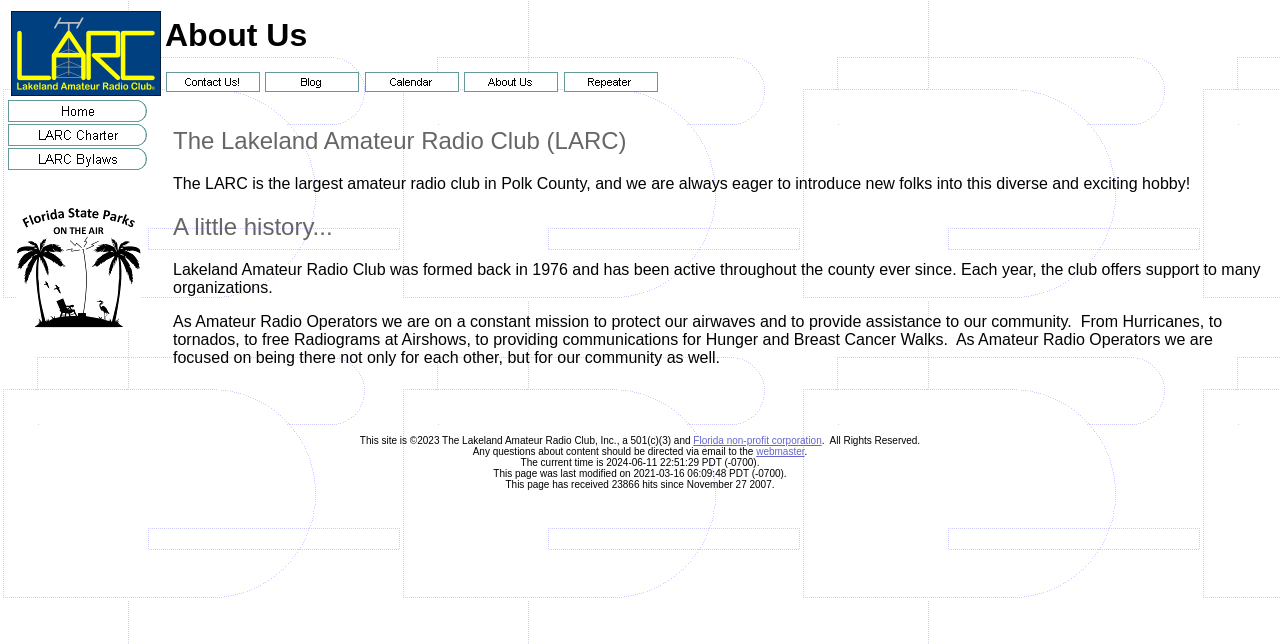What is the copyright year of the website?
Please utilize the information in the image to give a detailed response to the question.

I found the answer by looking at the text in the third table, which says 'This site is 2023 The Lakeland Amateur Radio Club, Inc., a 501(c)(3) and Florida non-profit corporation.' This suggests that the copyright year of the website is 2023.